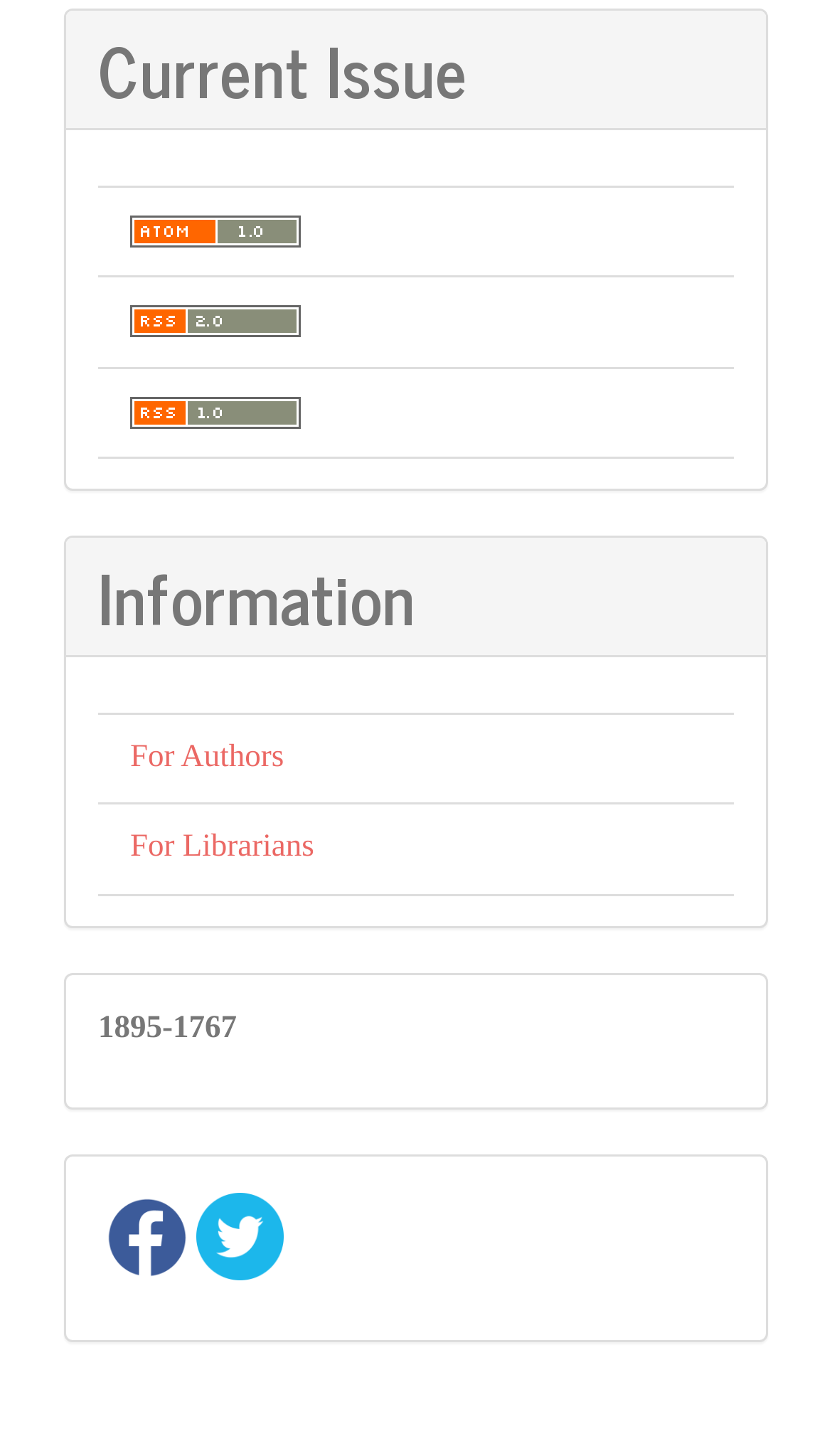What is the purpose of the 'For Authors' link?
Answer the question with a detailed and thorough explanation.

Based on the context of the sidebar, I infer that the 'For Authors' link provides information or resources specifically for authors who want to publish in the journal.